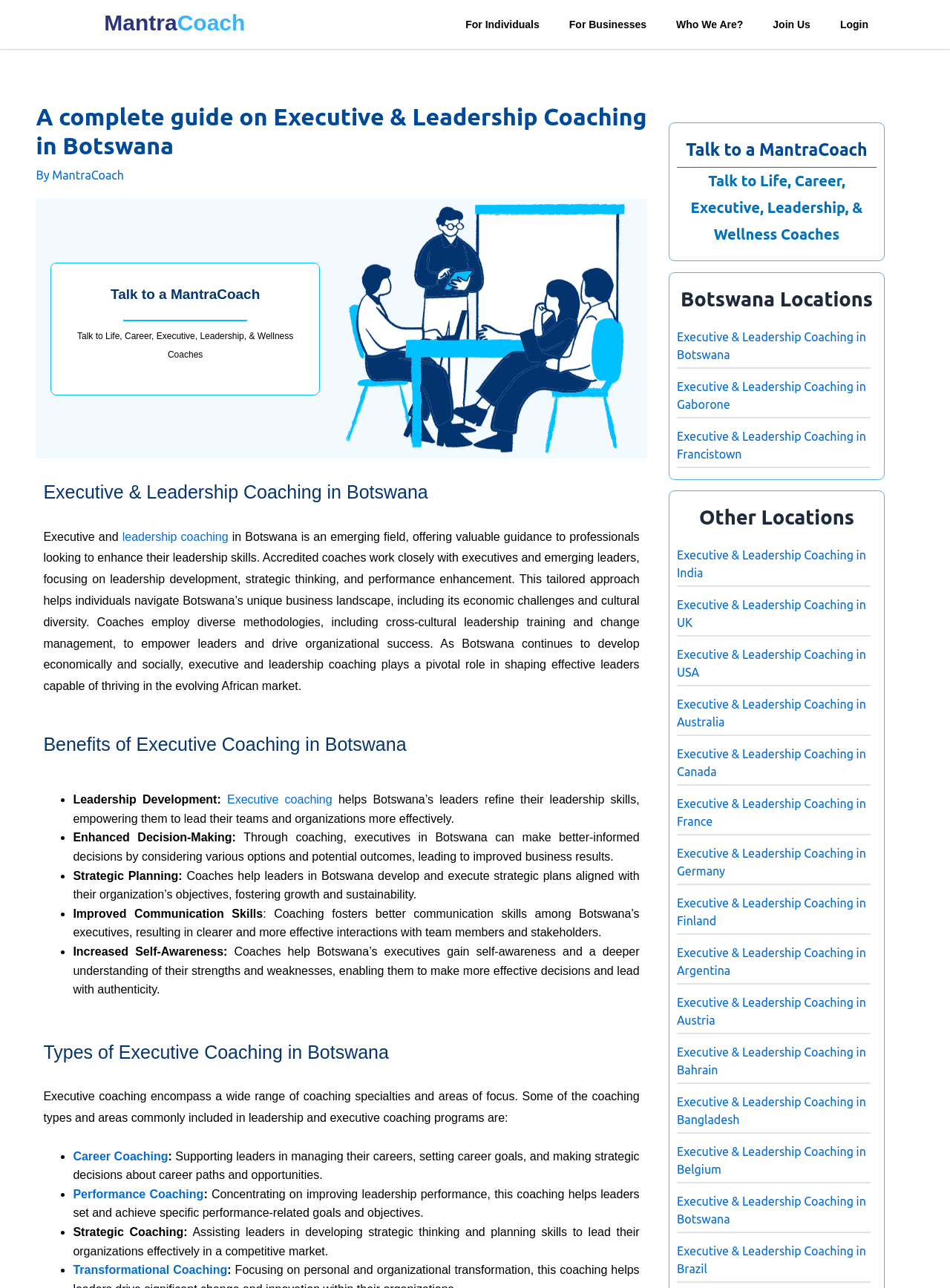Find the bounding box coordinates of the element to click in order to complete the given instruction: "Explore executive coaching in Gaborone."

[0.712, 0.295, 0.912, 0.319]